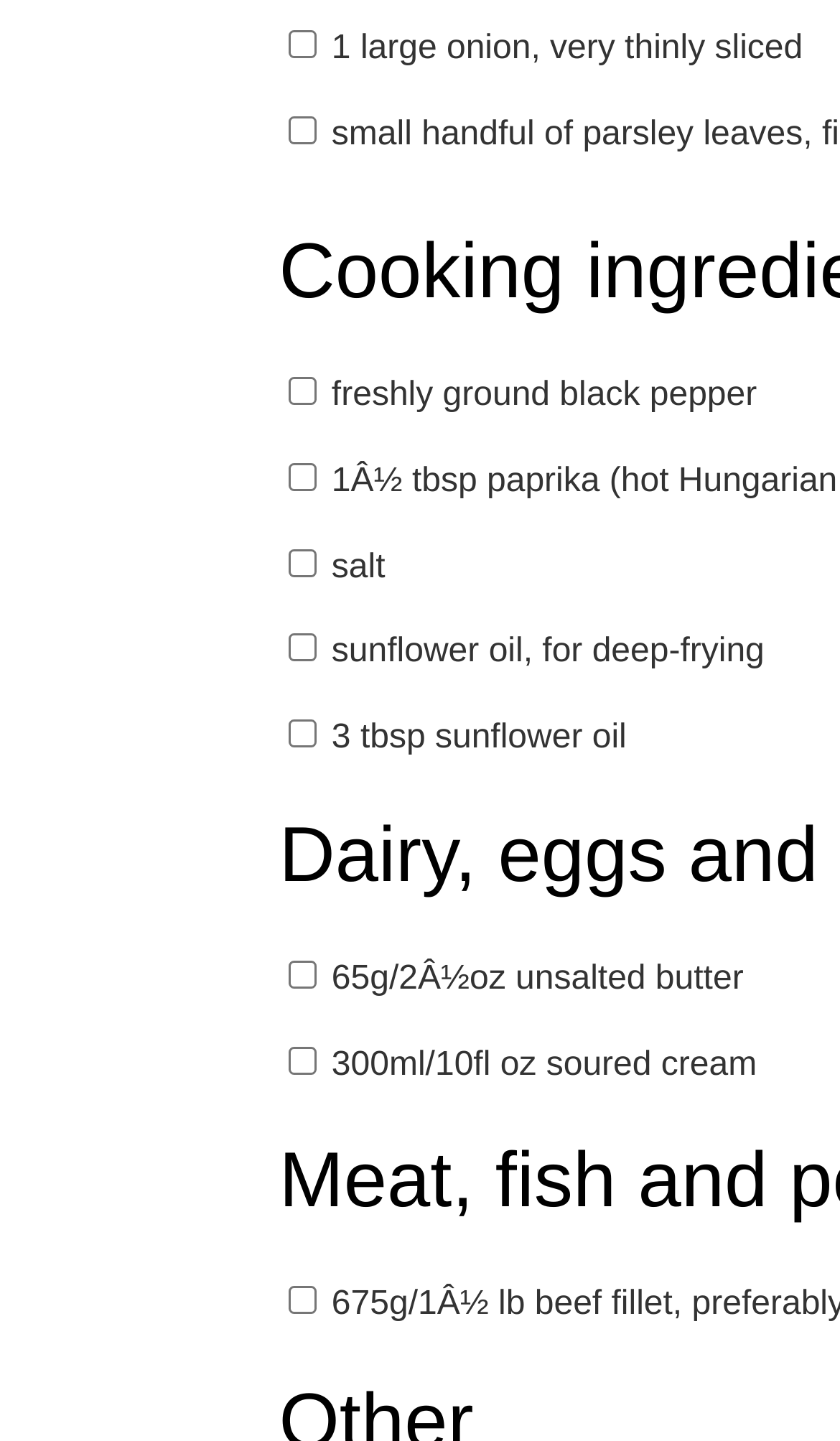Please identify the bounding box coordinates of the region to click in order to complete the given instruction: "Select 1 large onion, very thinly sliced". The coordinates should be four float numbers between 0 and 1, i.e., [left, top, right, bottom].

[0.342, 0.021, 0.376, 0.04]